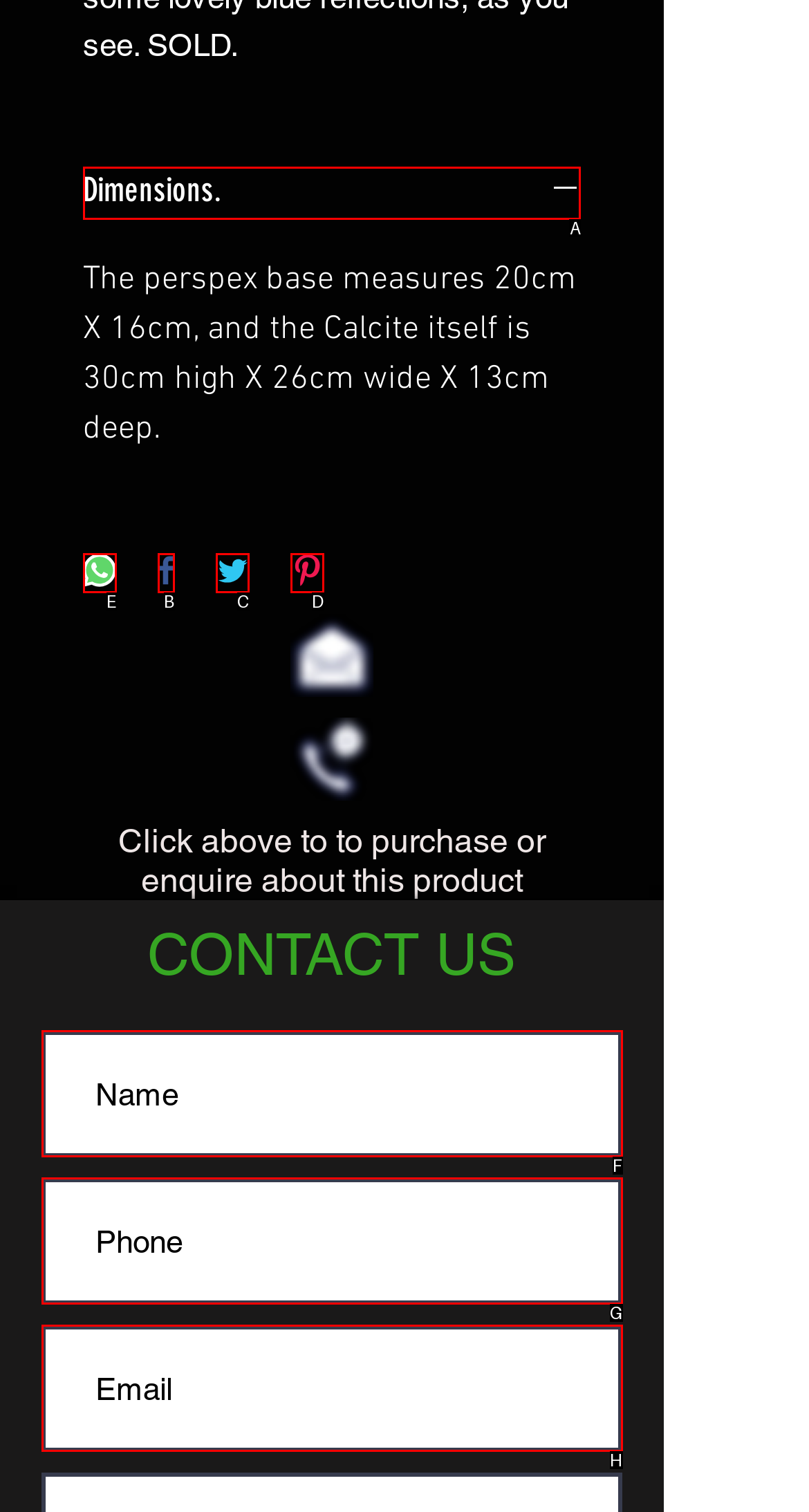Choose the letter of the element that should be clicked to complete the task: Share on WhatsApp
Answer with the letter from the possible choices.

E